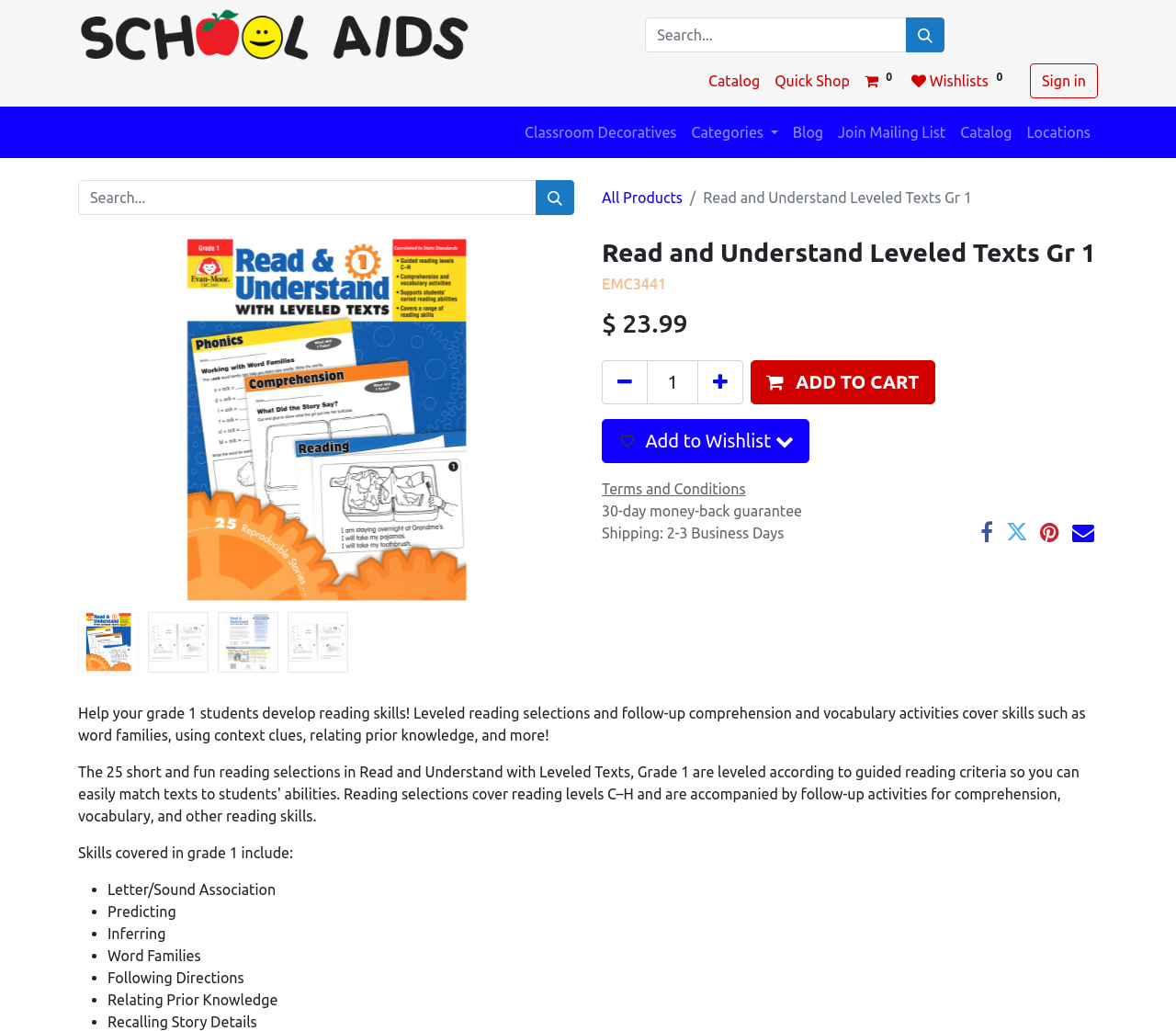Please determine the bounding box coordinates of the element's region to click for the following instruction: "Click on the Catalog link".

[0.596, 0.061, 0.652, 0.096]